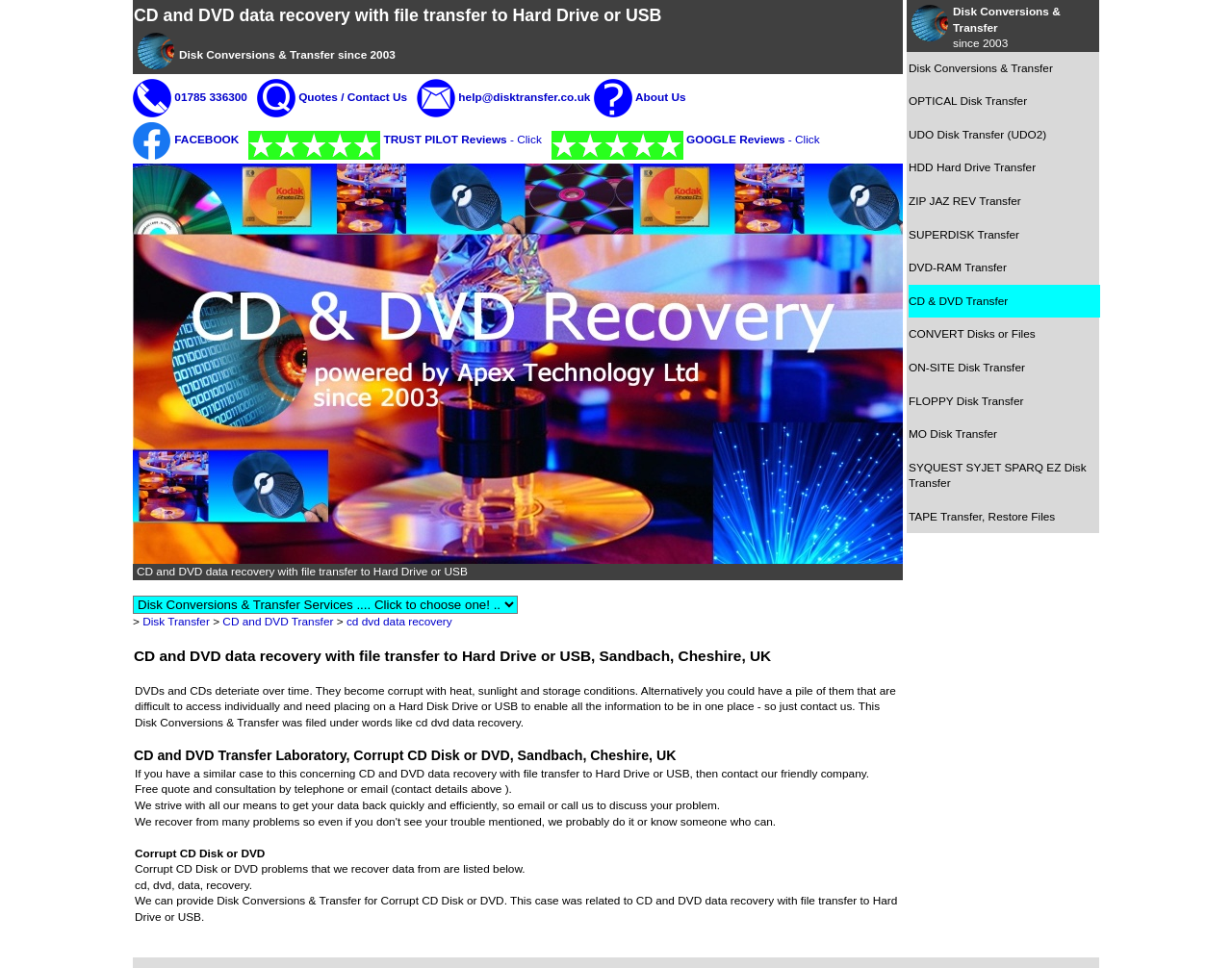Please provide the bounding box coordinates for the element that needs to be clicked to perform the instruction: "Follow Us on Facebook". The coordinates must consist of four float numbers between 0 and 1, formatted as [left, top, right, bottom].

[0.108, 0.126, 0.139, 0.165]